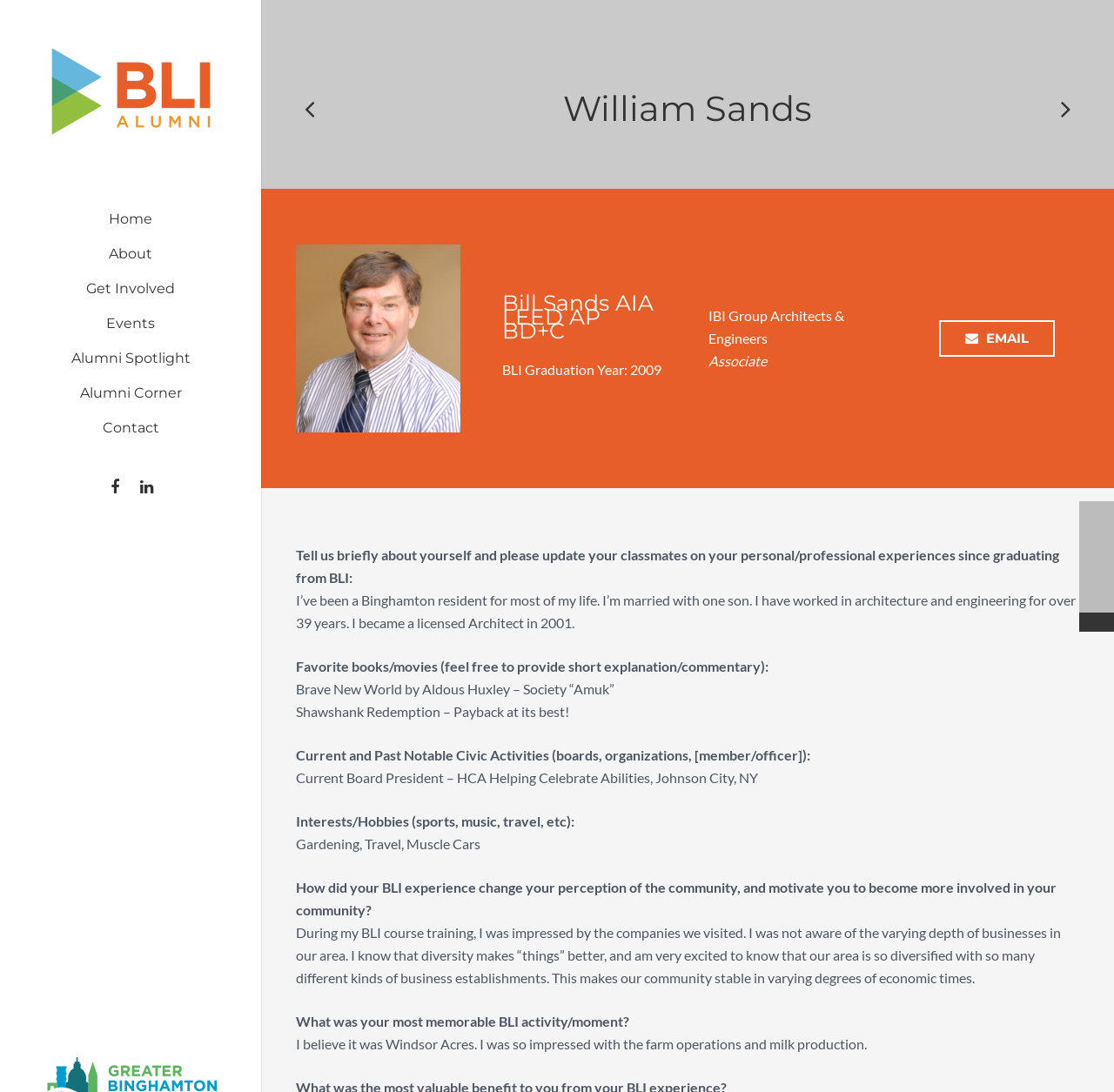Please provide the bounding box coordinates for the element that needs to be clicked to perform the following instruction: "Check out Alumni Spotlight". The coordinates should be given as four float numbers between 0 and 1, i.e., [left, top, right, bottom].

[0.0, 0.313, 0.234, 0.345]